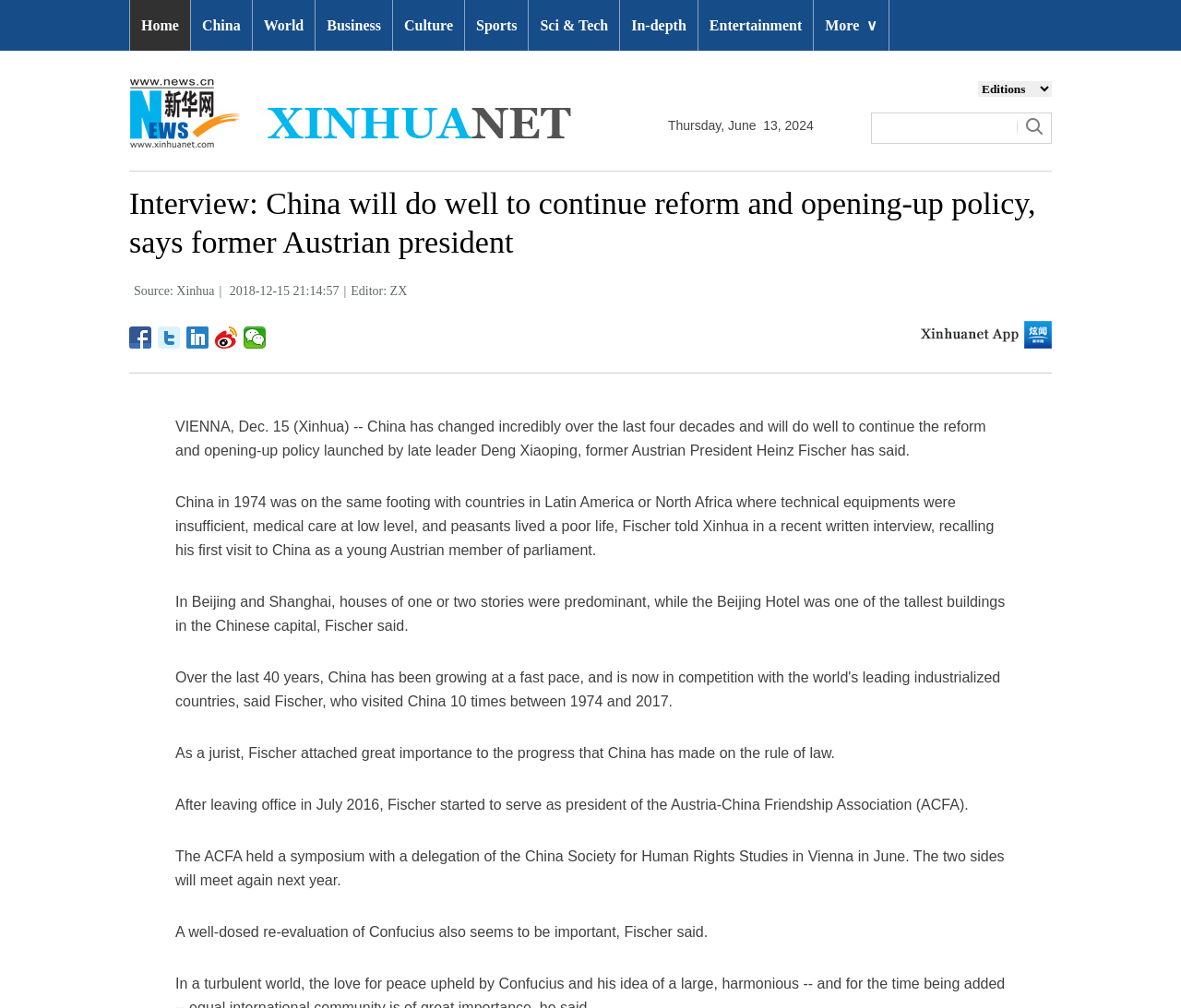What is the date of the news article?
Using the information presented in the image, please offer a detailed response to the question.

I found the date of the news article by looking at the StaticText element with the content '2018-12-15 21:14:57' which is located at the top of the webpage, below the title.